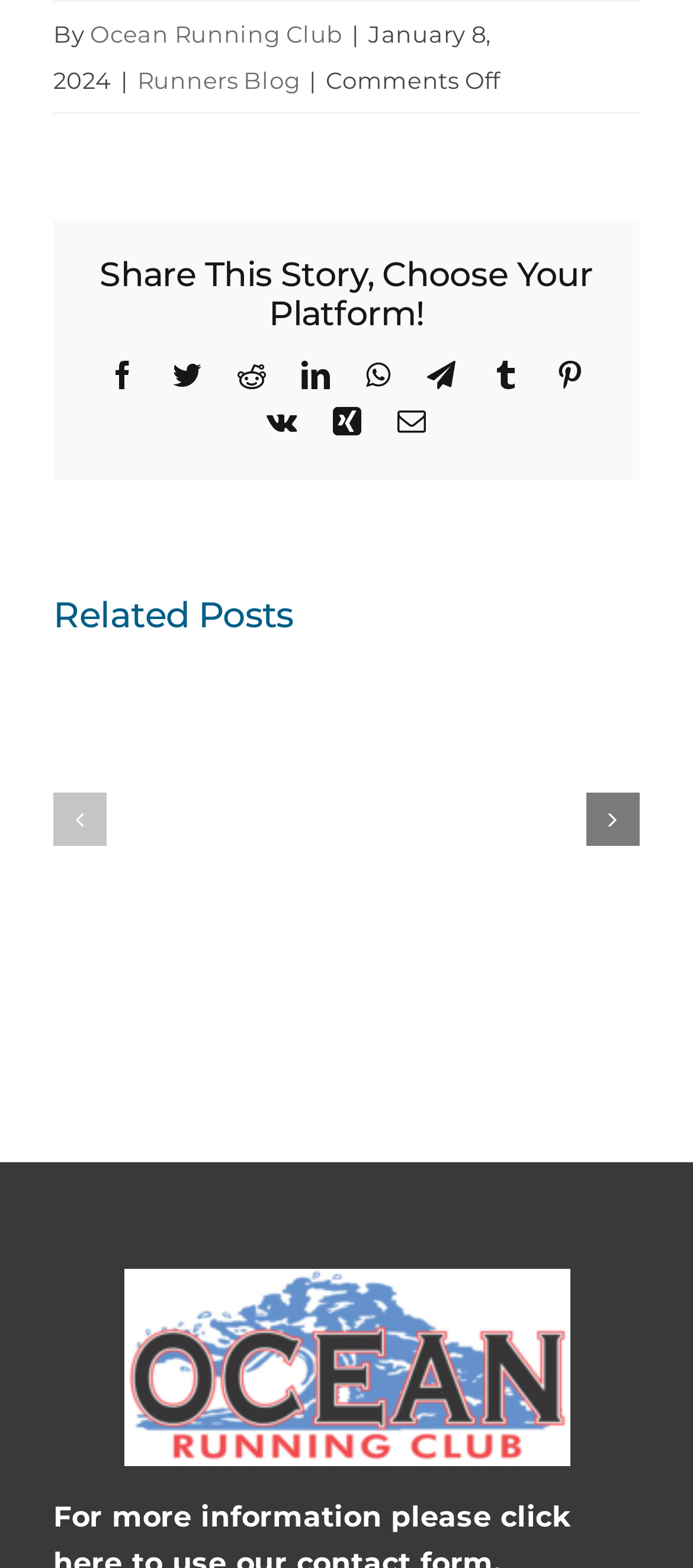With reference to the screenshot, provide a detailed response to the question below:
How many related posts are available?

The related posts are listed below the 'Related Posts' heading, and there are 2 groups of links available, each with a title and a description.